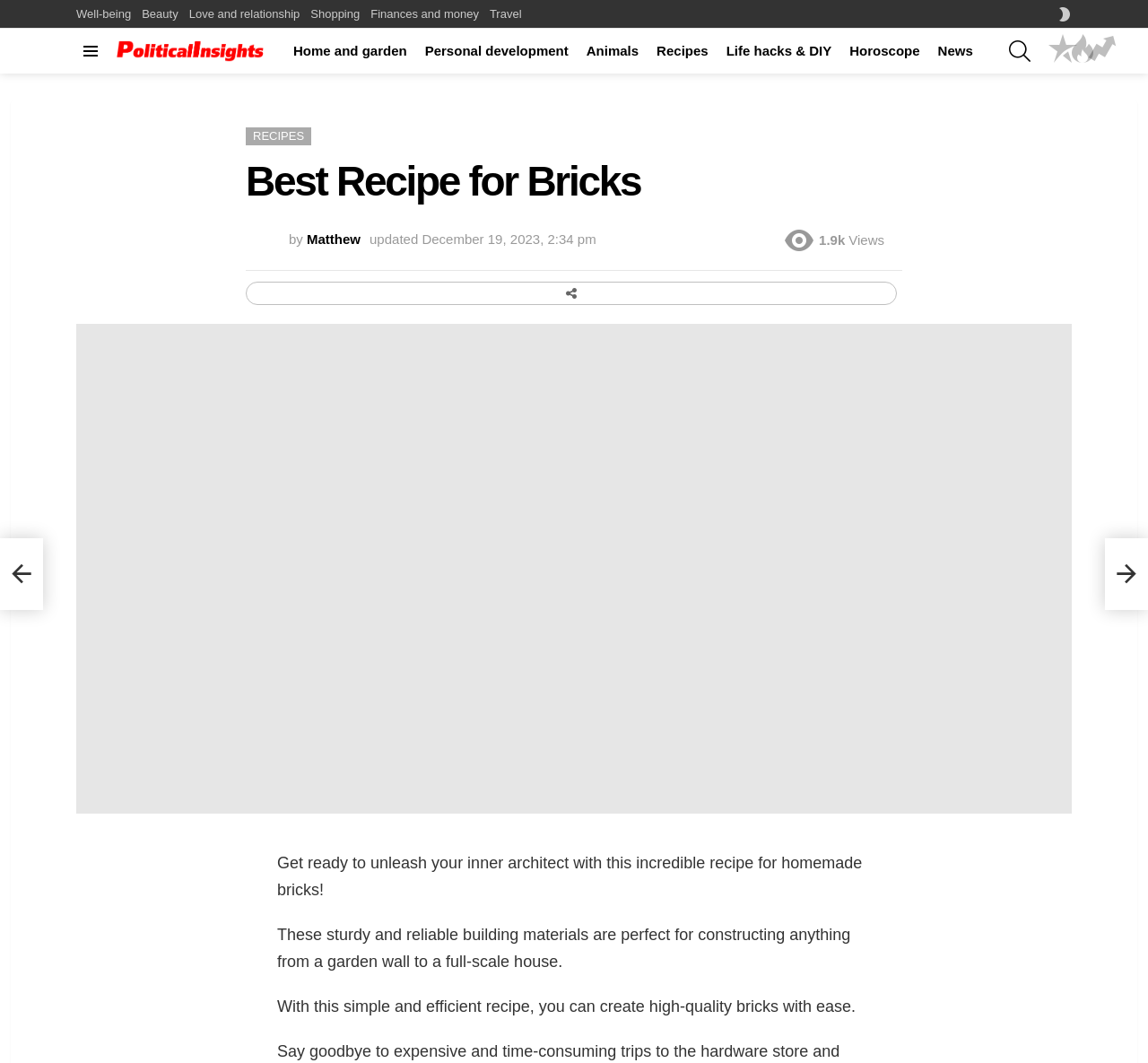Identify the bounding box coordinates of the clickable region necessary to fulfill the following instruction: "Follow Seeyapa on Twitter". The bounding box coordinates should be four float numbers between 0 and 1, i.e., [left, top, right, bottom].

None